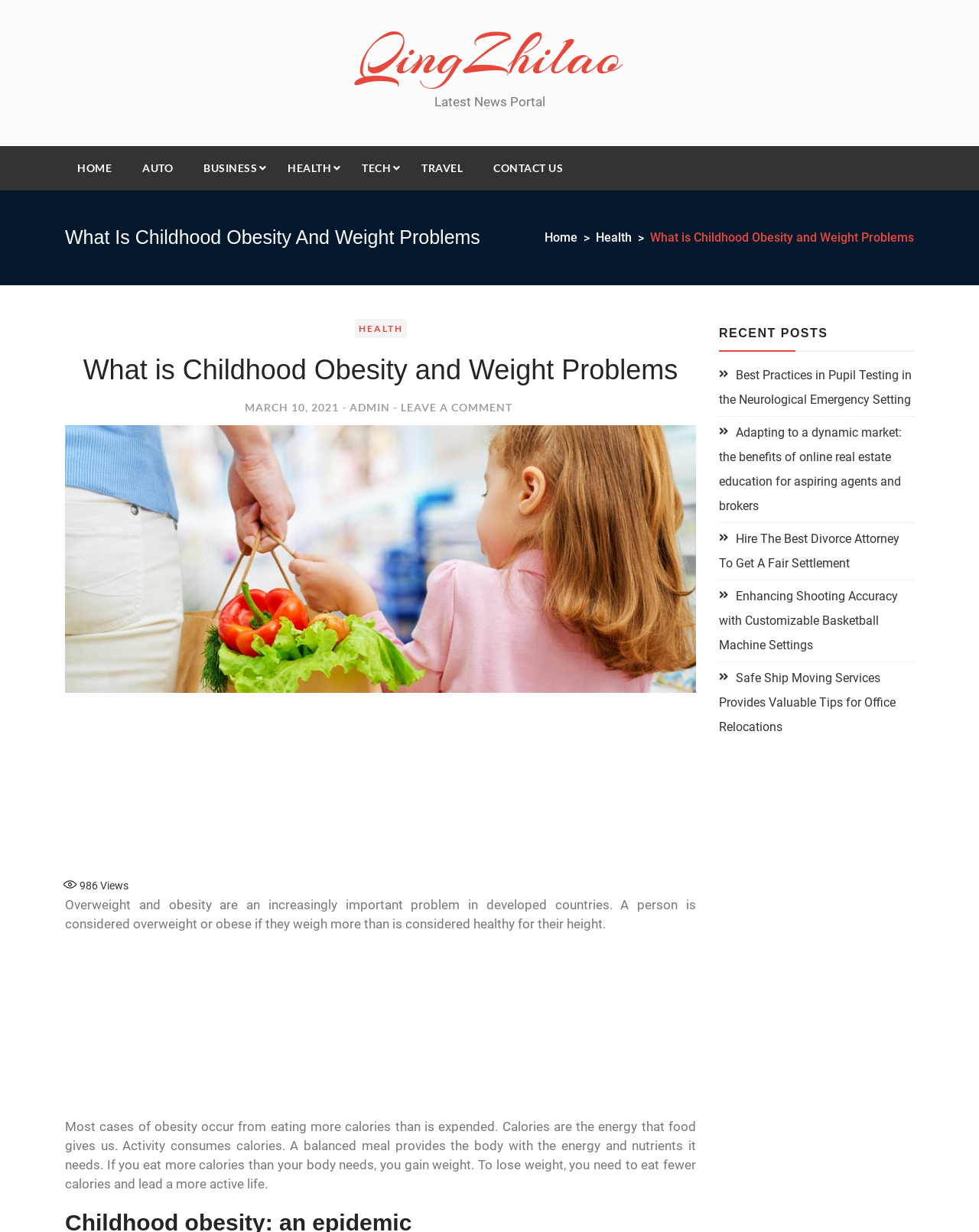Determine the bounding box coordinates of the region I should click to achieve the following instruction: "Click on the 'HOME' link". Ensure the bounding box coordinates are four float numbers between 0 and 1, i.e., [left, top, right, bottom].

[0.066, 0.119, 0.127, 0.154]